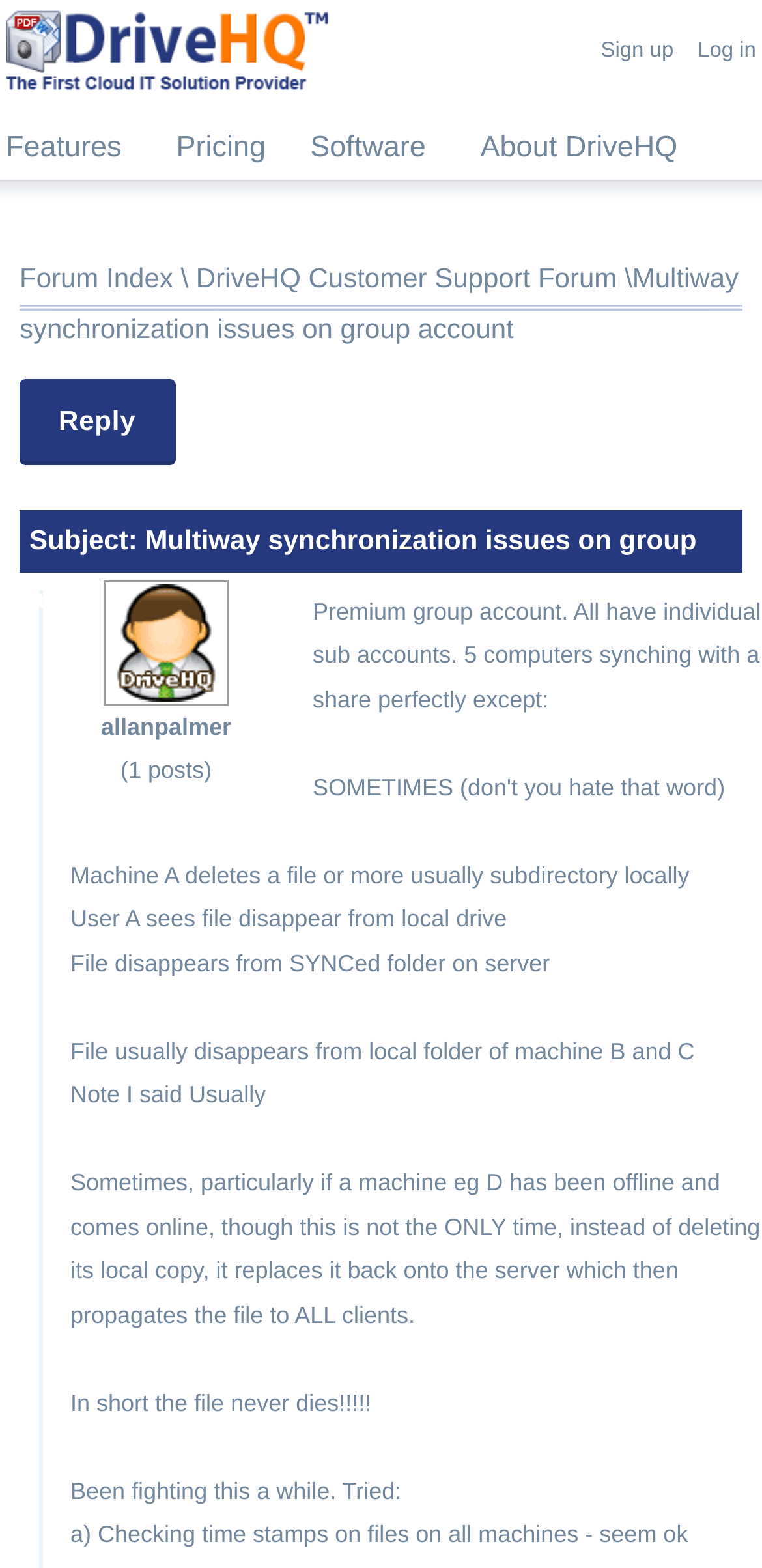Please specify the bounding box coordinates of the clickable region necessary for completing the following instruction: "Click on the 'Reply' link". The coordinates must consist of four float numbers between 0 and 1, i.e., [left, top, right, bottom].

[0.026, 0.242, 0.23, 0.297]